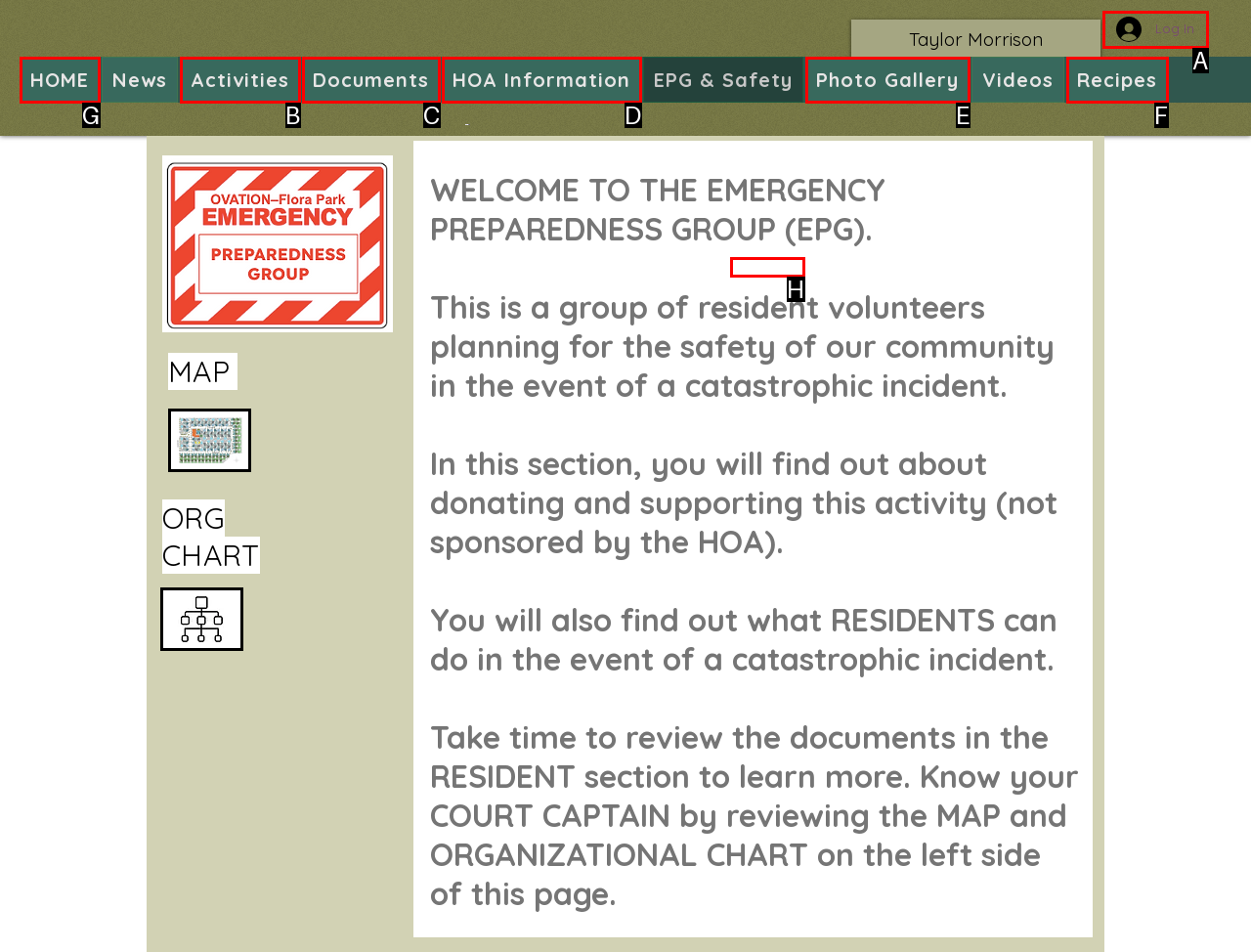Select the correct option from the given choices to perform this task: Click on 'About' link. Provide the letter of that option.

None